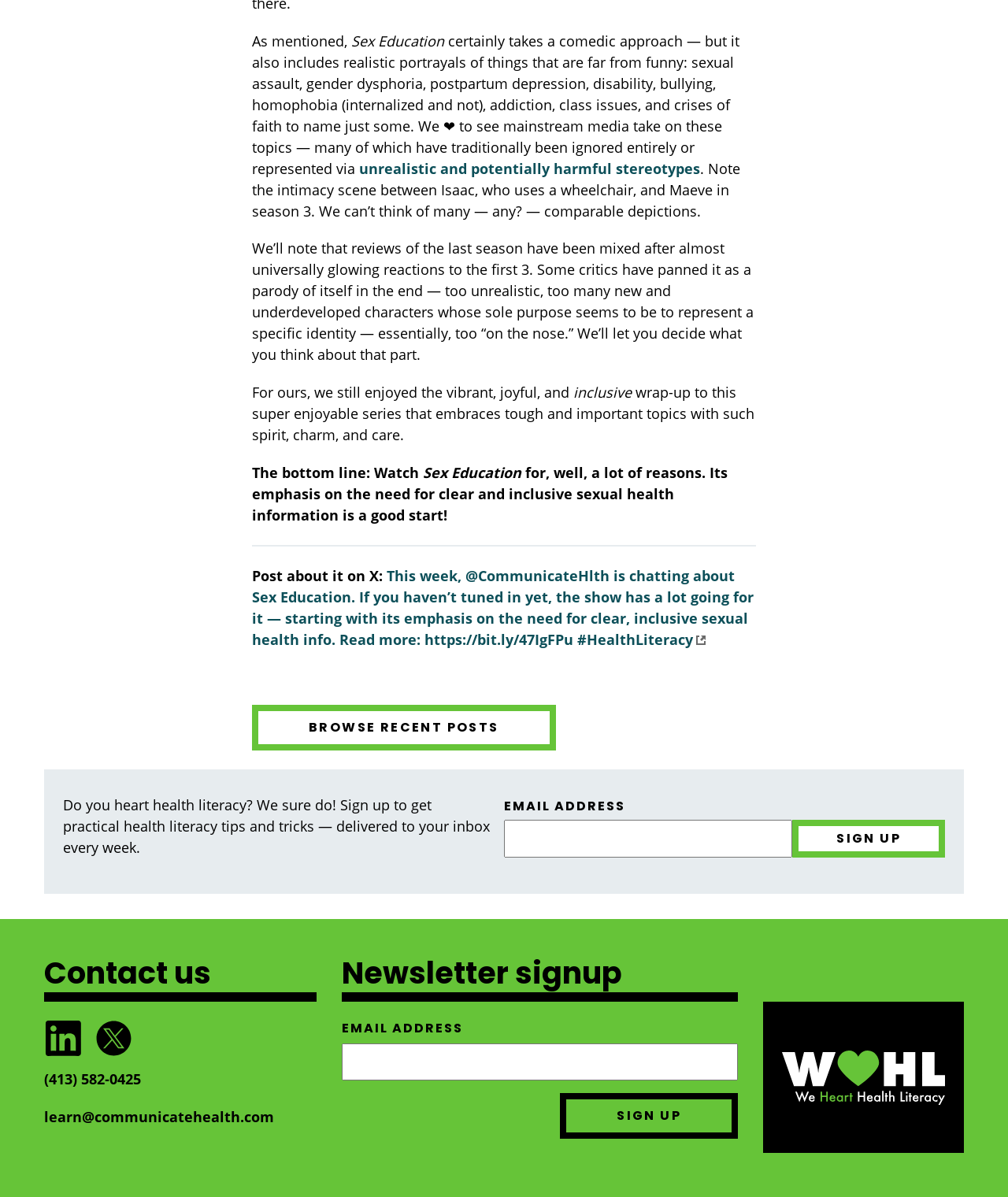What is the theme of the image with the text 'We Heart Health Literacy'?
Ensure your answer is thorough and detailed.

The image with the text 'We Heart Health Literacy' is likely a logo or icon that represents the theme of health literacy, which is a central topic on the website.